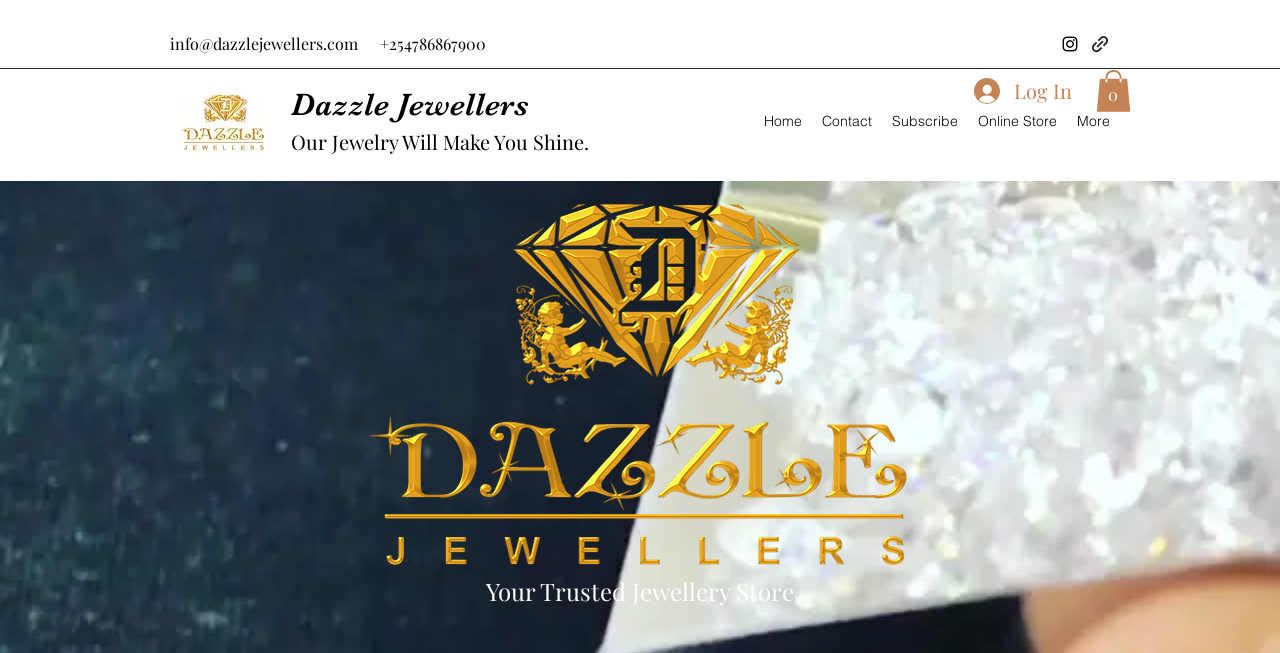Specify the bounding box coordinates for the region that must be clicked to perform the given instruction: "View Cart".

[0.856, 0.107, 0.884, 0.171]